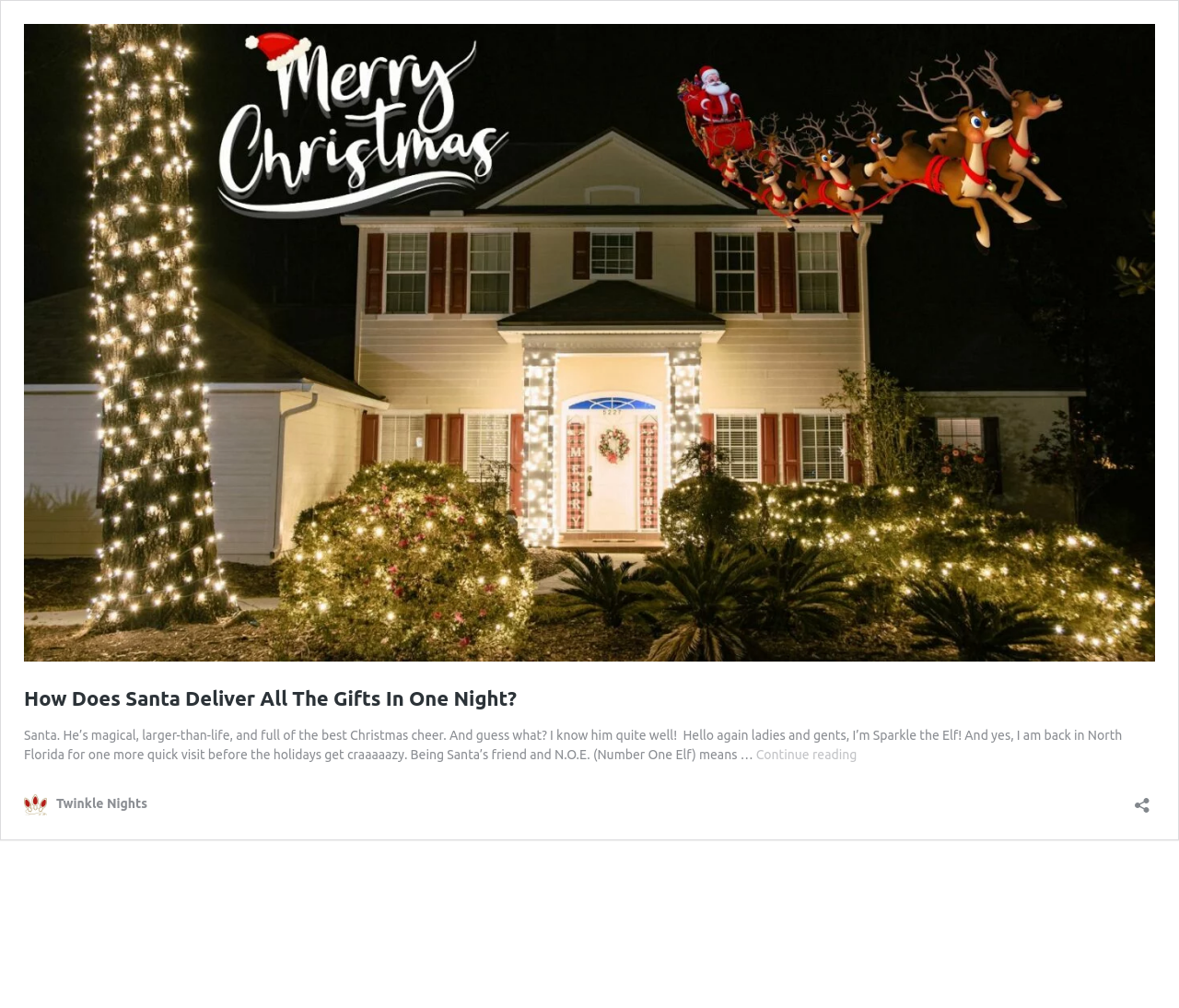Please provide a comprehensive answer to the question based on the screenshot: What is the author's relationship with Santa?

The author, Sparkle the Elf, mentions that they are Santa's friend and N.O.E. (Number One Elf), indicating a close relationship with Santa.